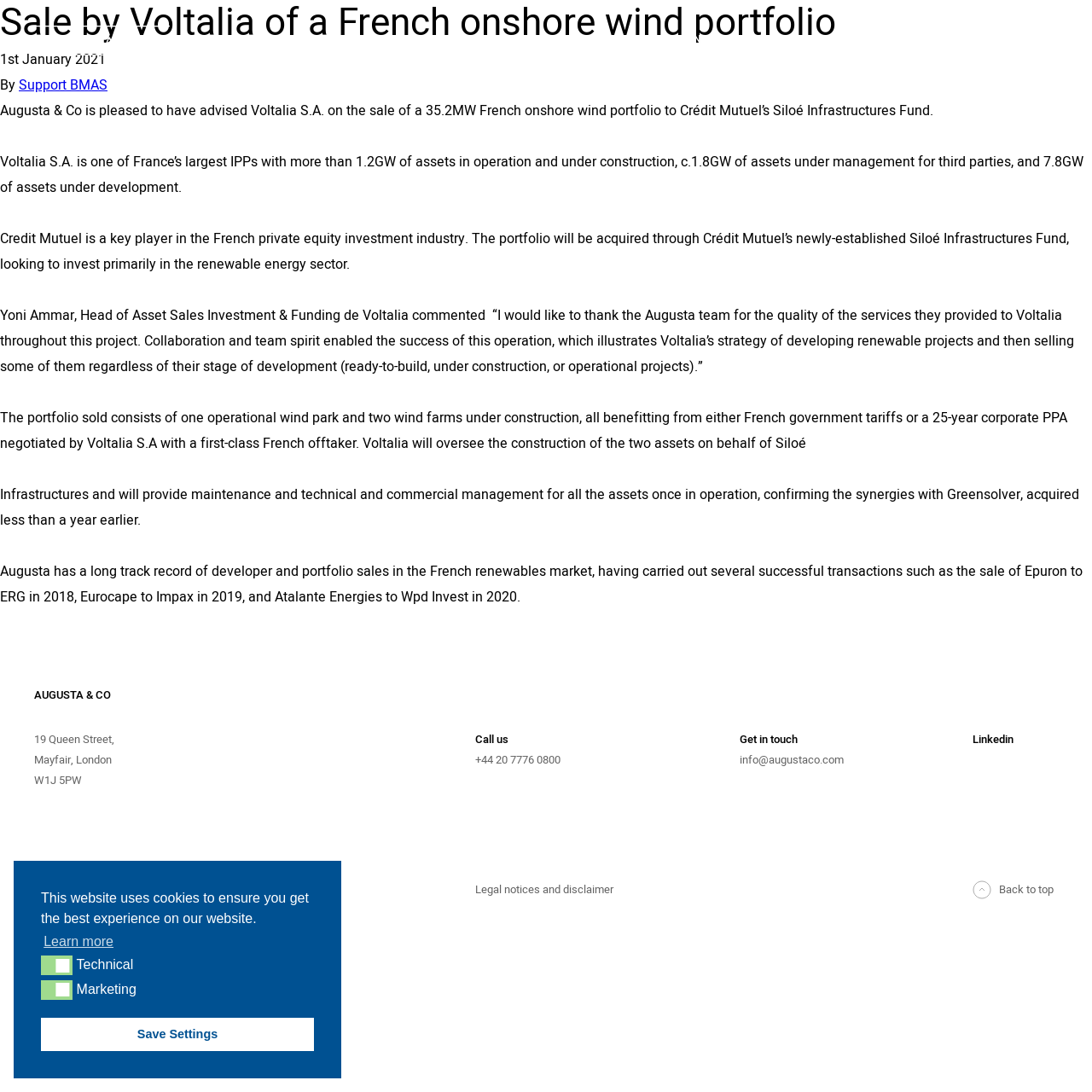Identify the bounding box coordinates for the element that needs to be clicked to fulfill this instruction: "Click on INTRODUCTION". Provide the coordinates in the format of four float numbers between 0 and 1: [left, top, right, bottom].

[0.435, 0.052, 0.506, 0.066]